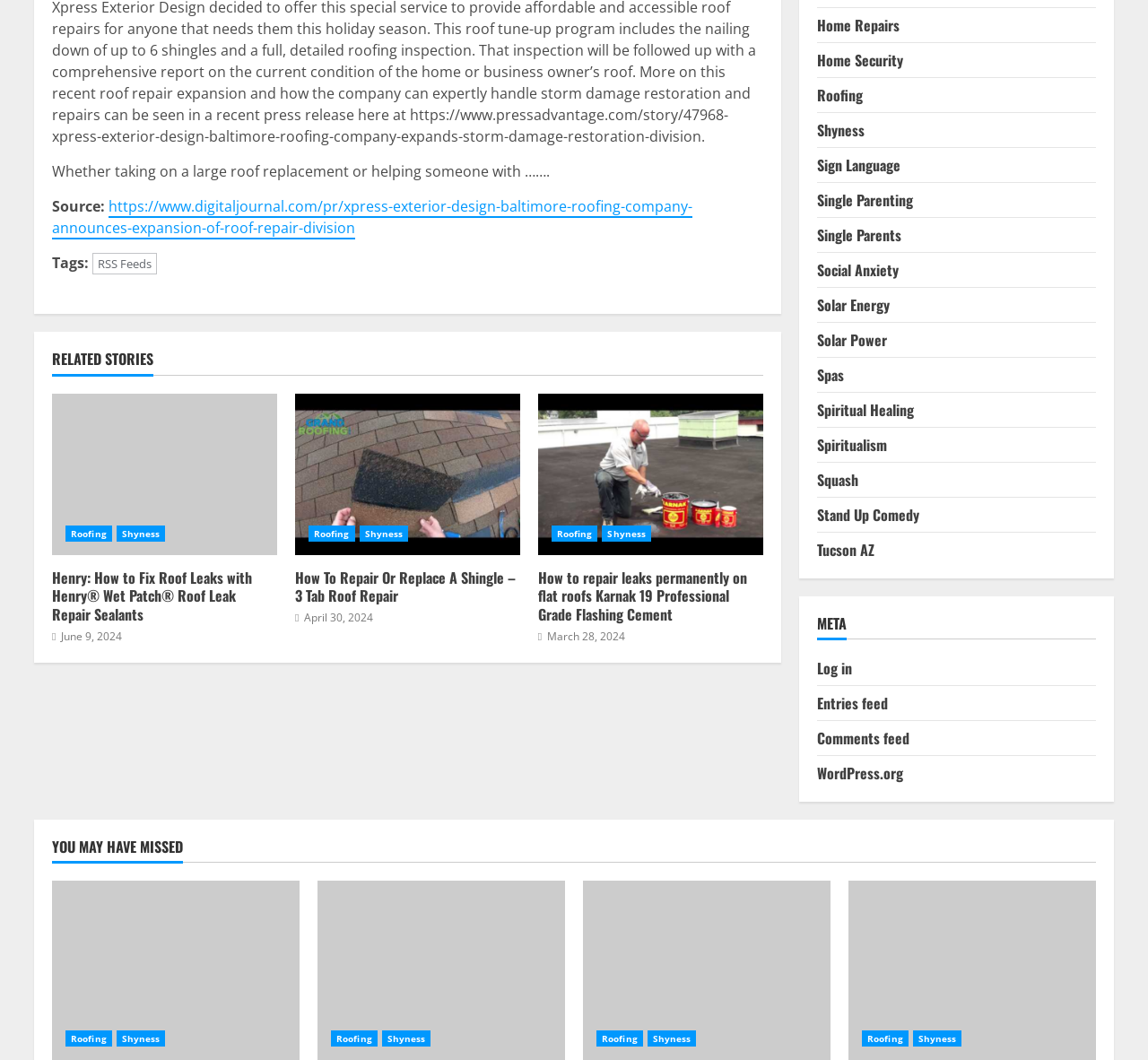How many tags are associated with the first article?
Using the image provided, answer with just one word or phrase.

2